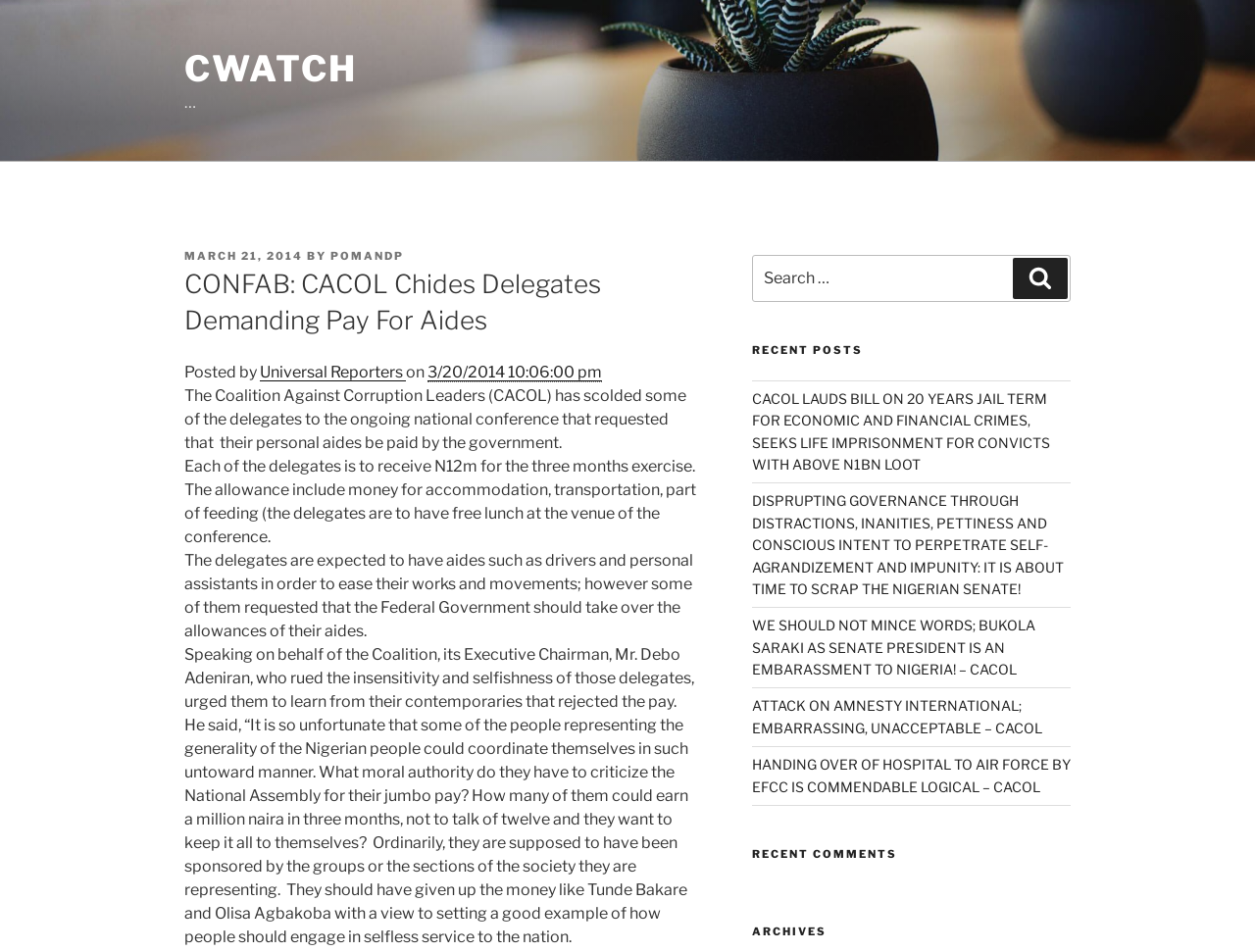Determine the bounding box coordinates for the clickable element required to fulfill the instruction: "Search for something". Provide the coordinates as four float numbers between 0 and 1, i.e., [left, top, right, bottom].

[0.599, 0.268, 0.853, 0.318]